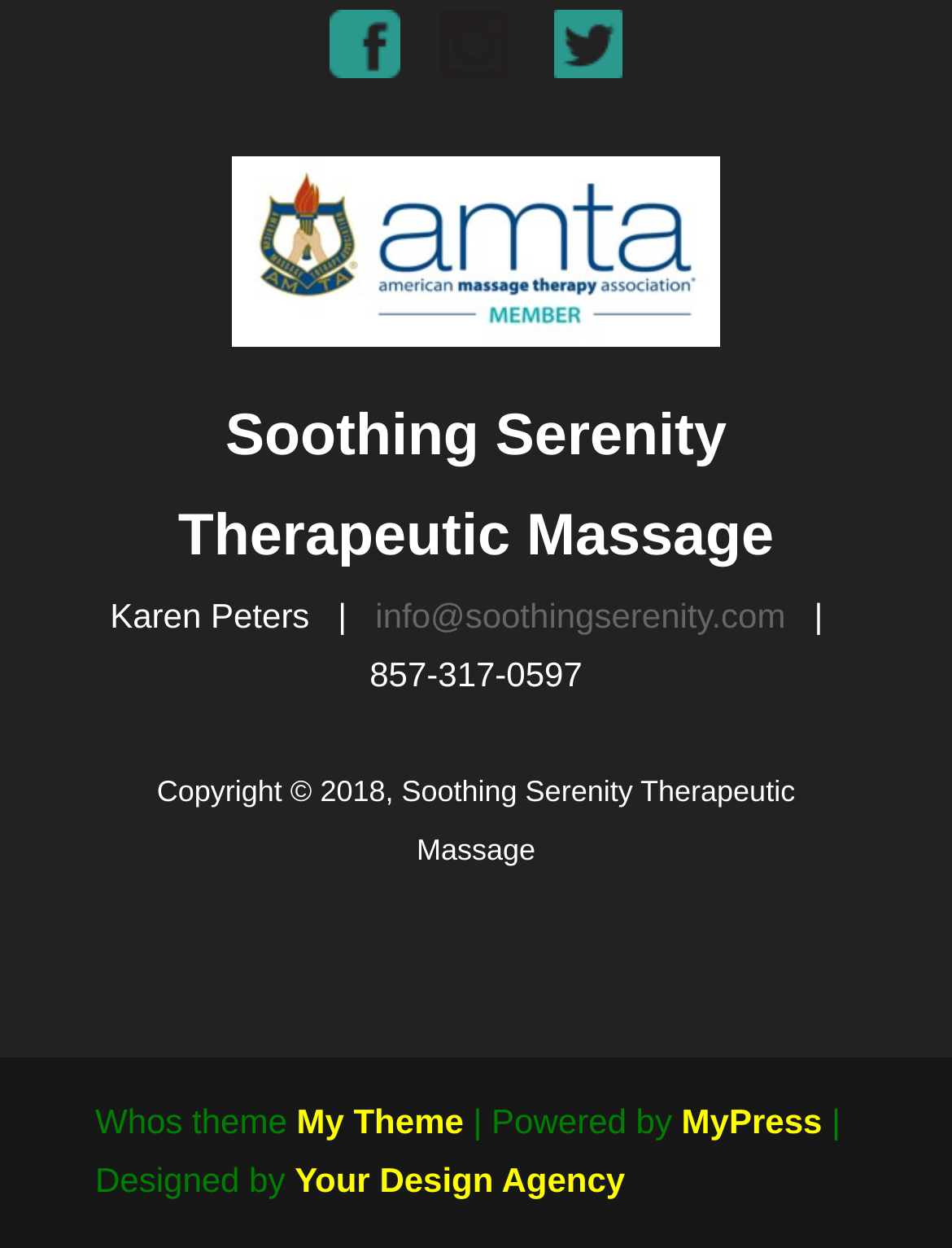Who is the author of the website design?
Using the information presented in the image, please offer a detailed response to the question.

I found the author of the website design by looking at the link element with the content 'Your Design Agency' which is located at the bottom of the page.